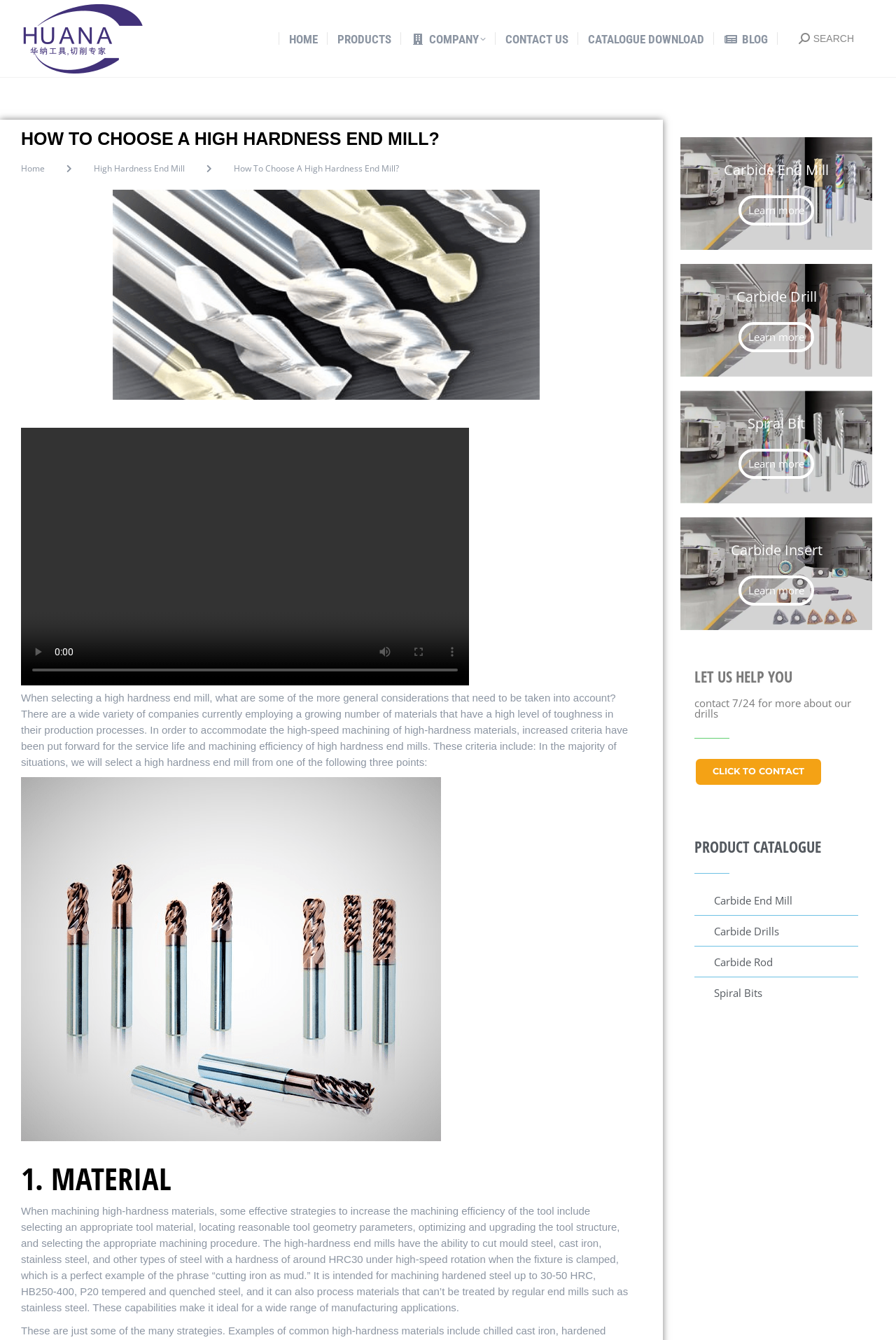Could you indicate the bounding box coordinates of the region to click in order to complete this instruction: "Search for something".

[0.891, 0.024, 0.953, 0.033]